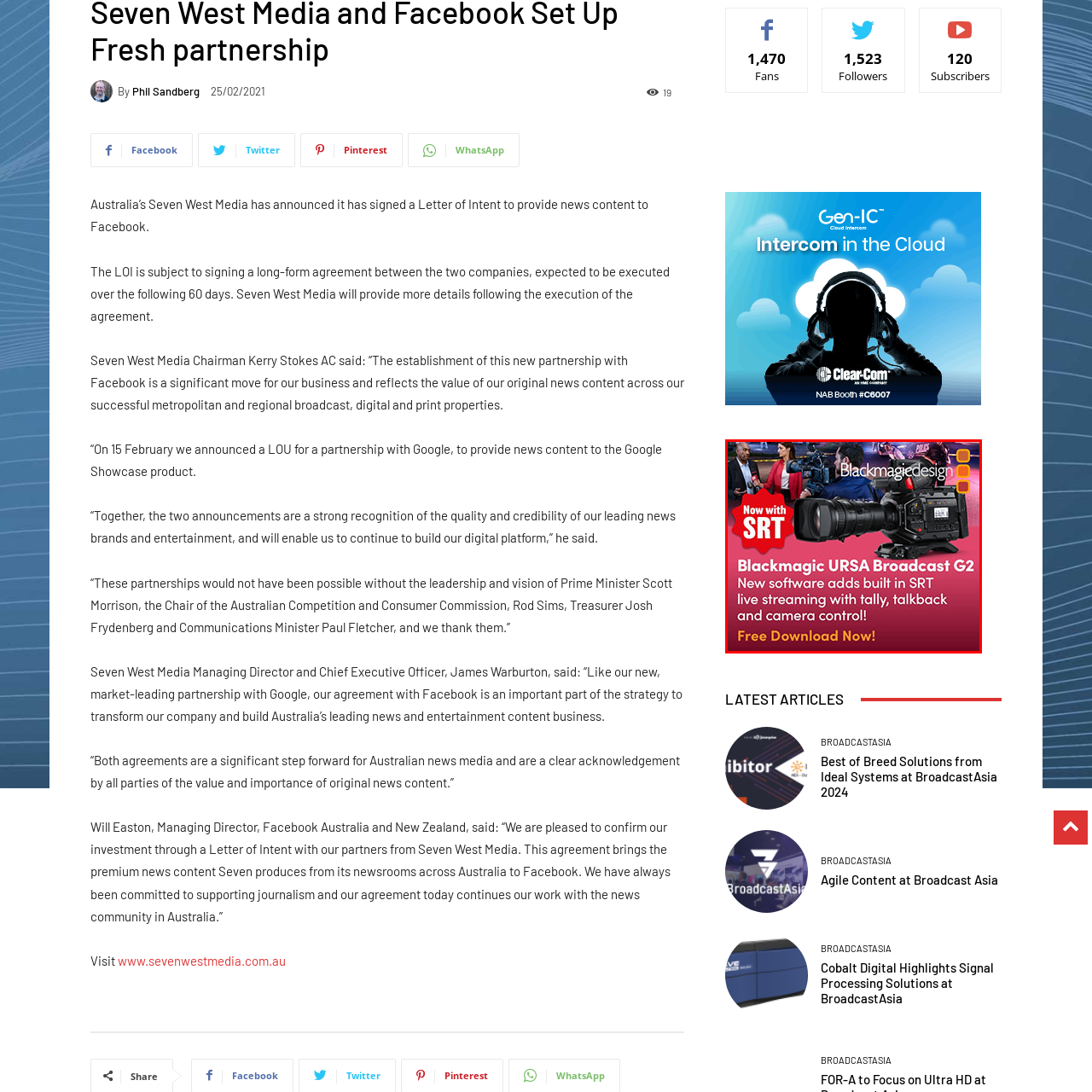What is the purpose of the 'Free Download Now!' call to action?
Analyze the image within the red bounding box and respond to the question with a detailed answer derived from the visual content.

The advertisement includes a 'Free Download Now!' call to action, which is intended to prompt viewers to take immediate action, likely to download the new software or learn more about the camera's features.